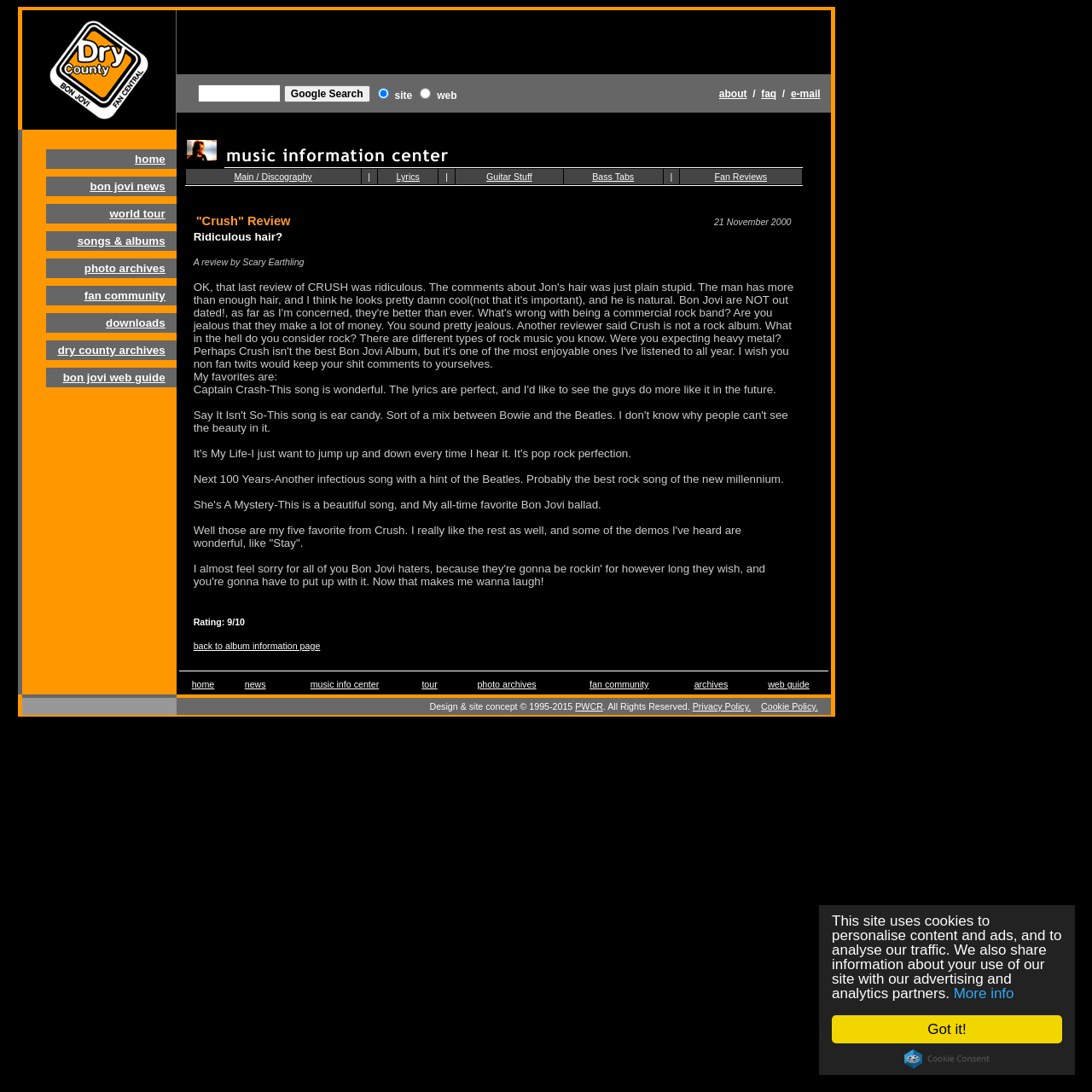Show me the bounding box coordinates of the clickable region to achieve the task as per the instruction: "Search the Web".

[0.179, 0.075, 0.421, 0.096]